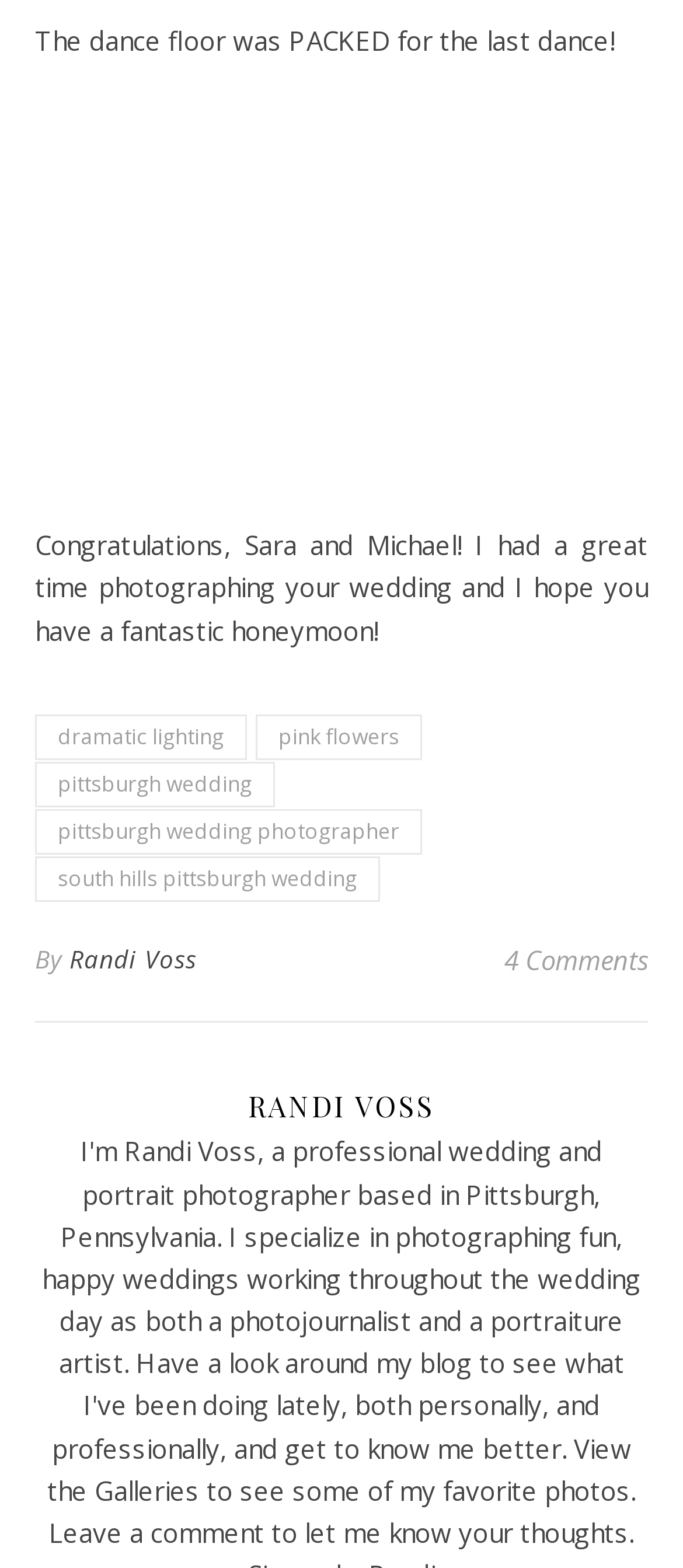Highlight the bounding box coordinates of the element you need to click to perform the following instruction: "click on the link about dramatic lighting."

[0.051, 0.456, 0.362, 0.485]